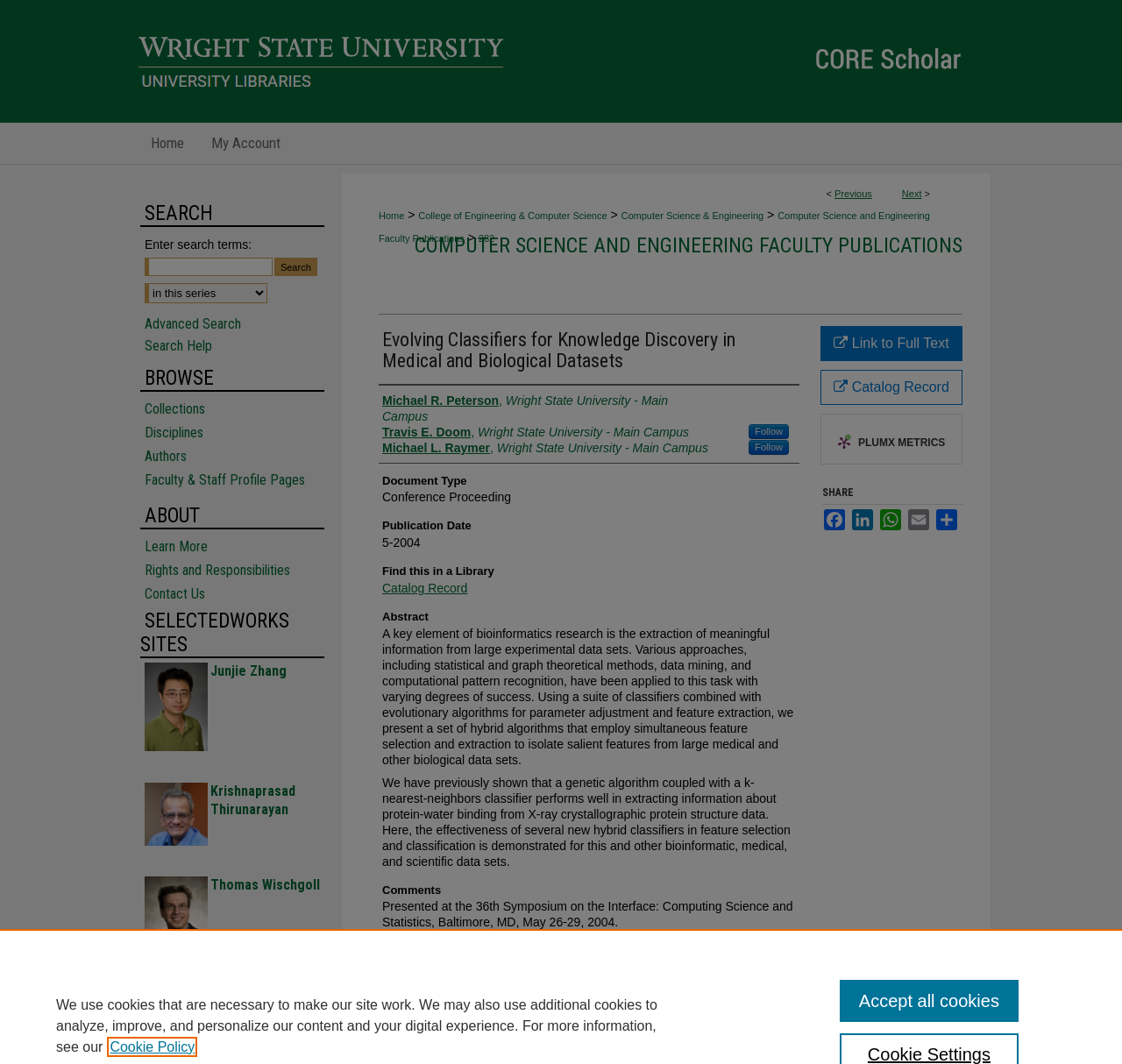Please locate the bounding box coordinates of the element's region that needs to be clicked to follow the instruction: "View the full text of the publication". The bounding box coordinates should be provided as four float numbers between 0 and 1, i.e., [left, top, right, bottom].

[0.731, 0.306, 0.858, 0.339]